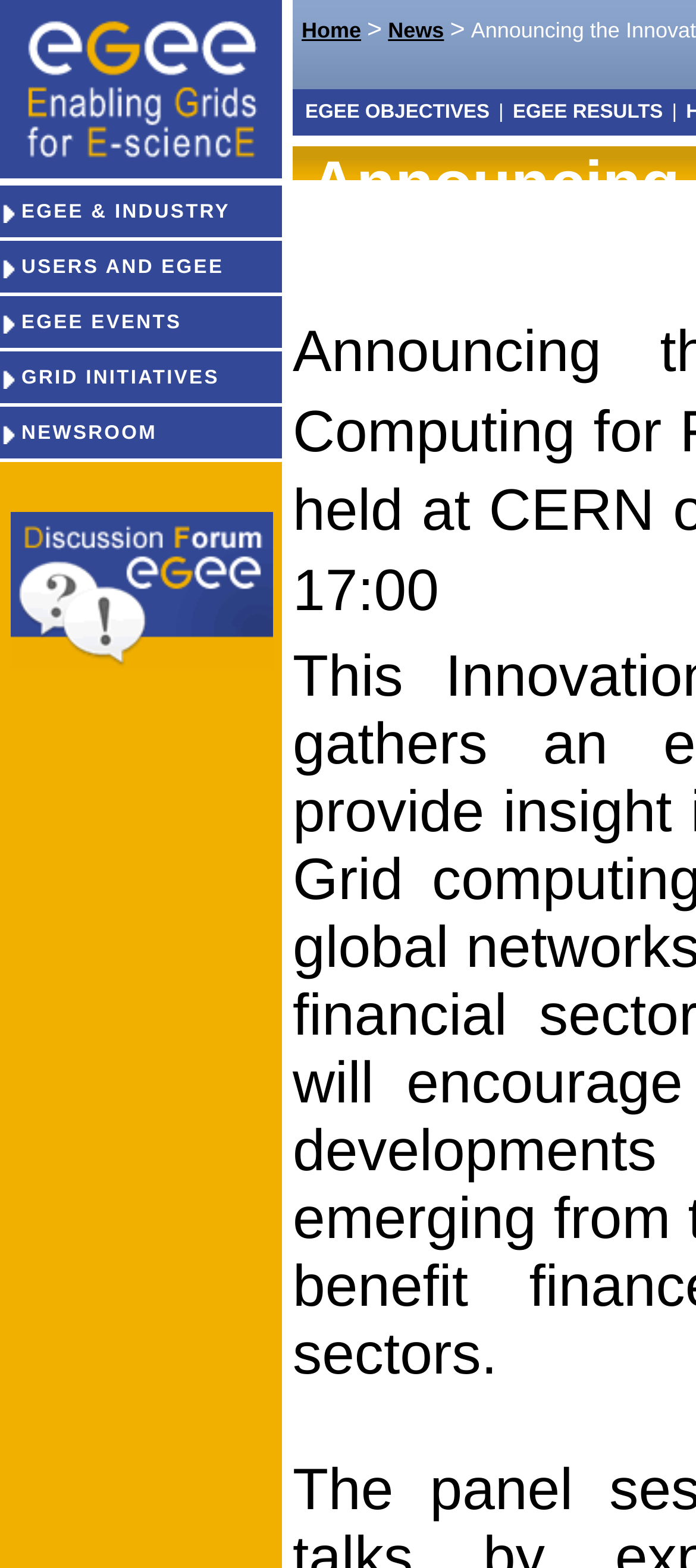Determine the bounding box coordinates of the clickable region to execute the instruction: "Click the 'Blog' link". The coordinates should be four float numbers between 0 and 1, denoted as [left, top, right, bottom].

None